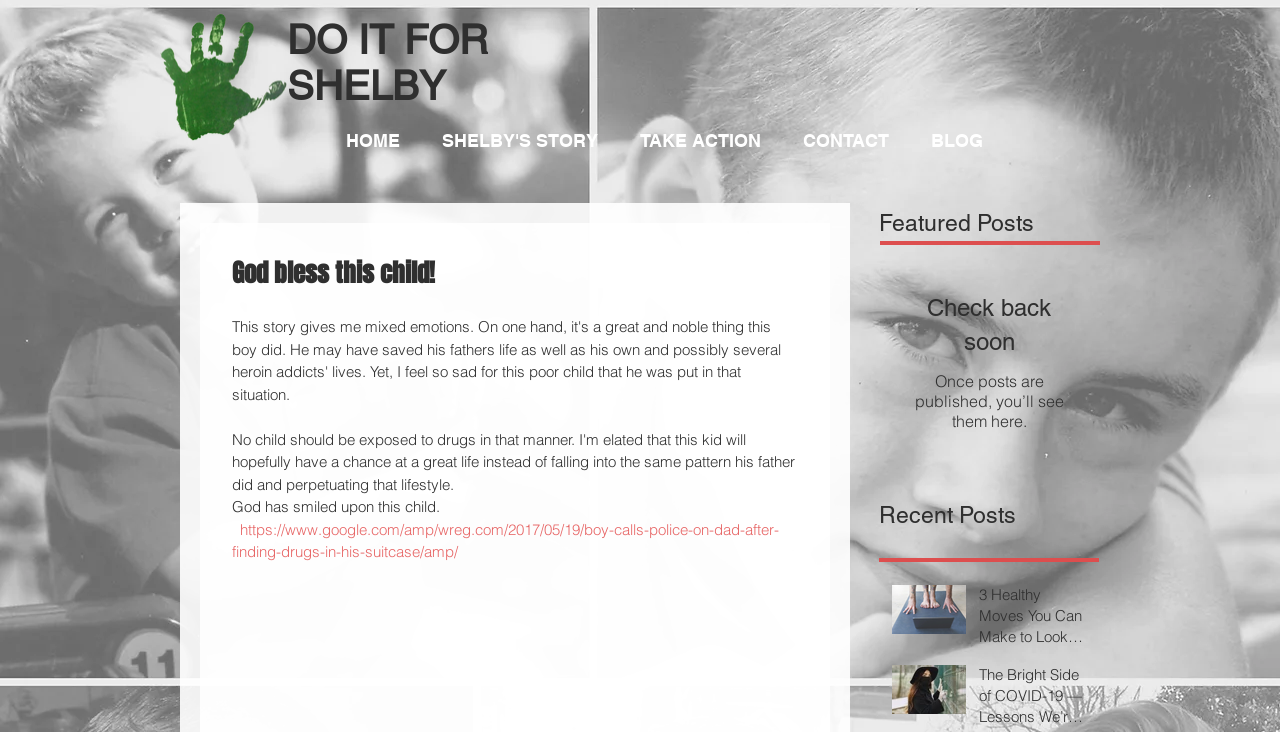Can you find the bounding box coordinates of the area I should click to execute the following instruction: "Read the article 'SHELBY'S STORY'"?

[0.329, 0.175, 0.484, 0.21]